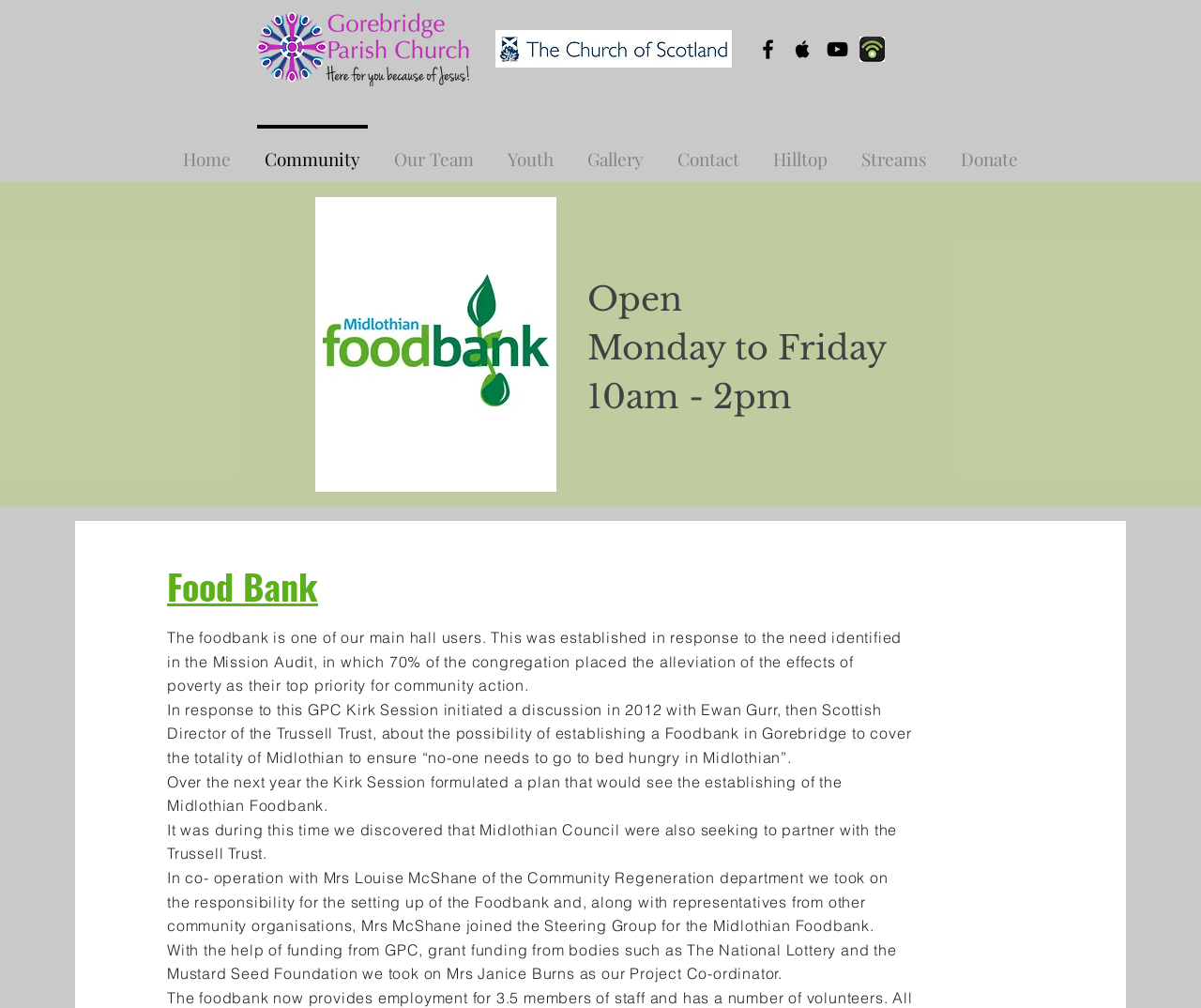Determine the bounding box coordinates of the clickable region to carry out the instruction: "Donate to the Food Bank".

[0.786, 0.124, 0.862, 0.174]